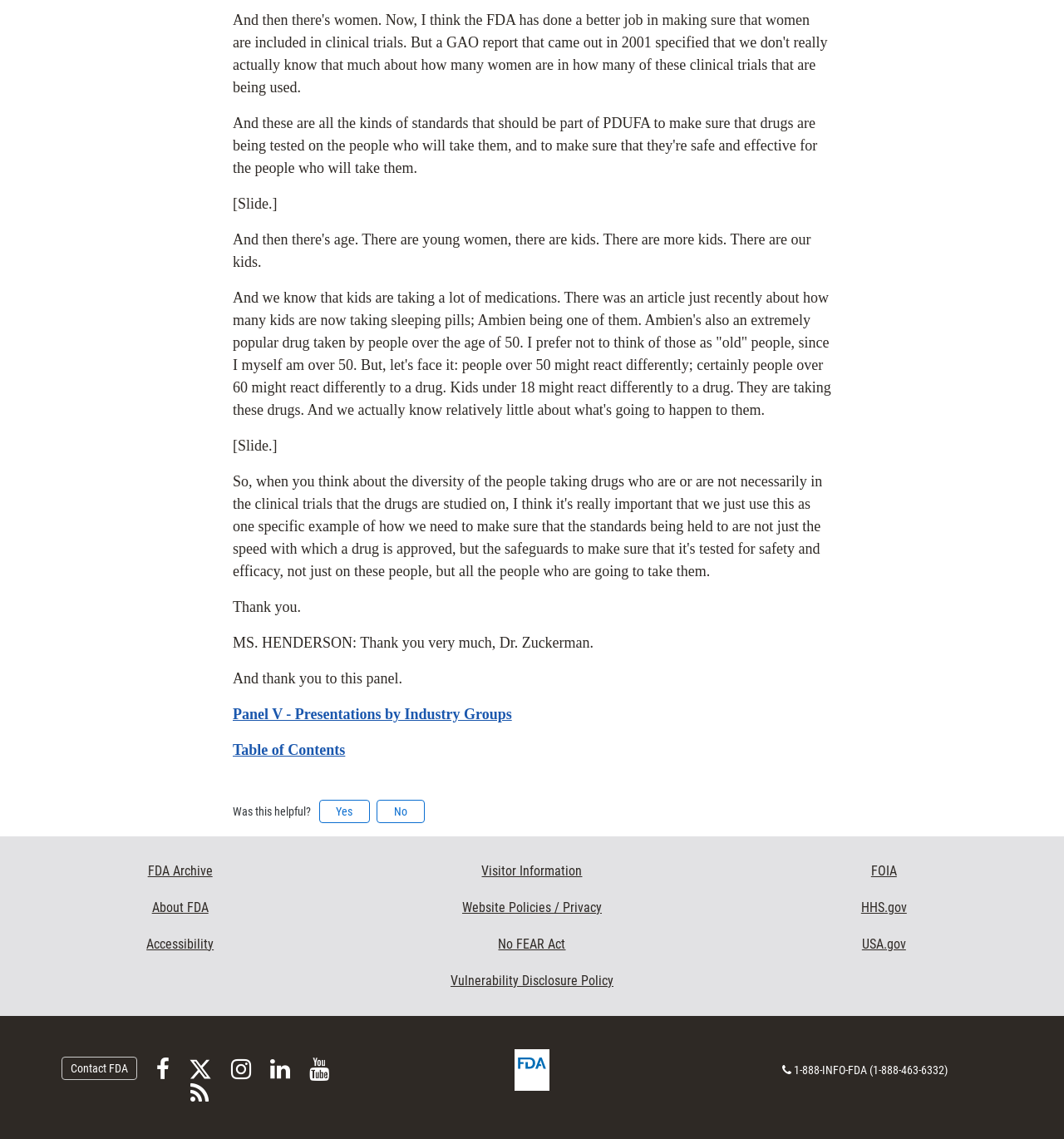Find the bounding box coordinates of the element I should click to carry out the following instruction: "Click on 'Contact FDA'".

[0.058, 0.928, 0.129, 0.948]